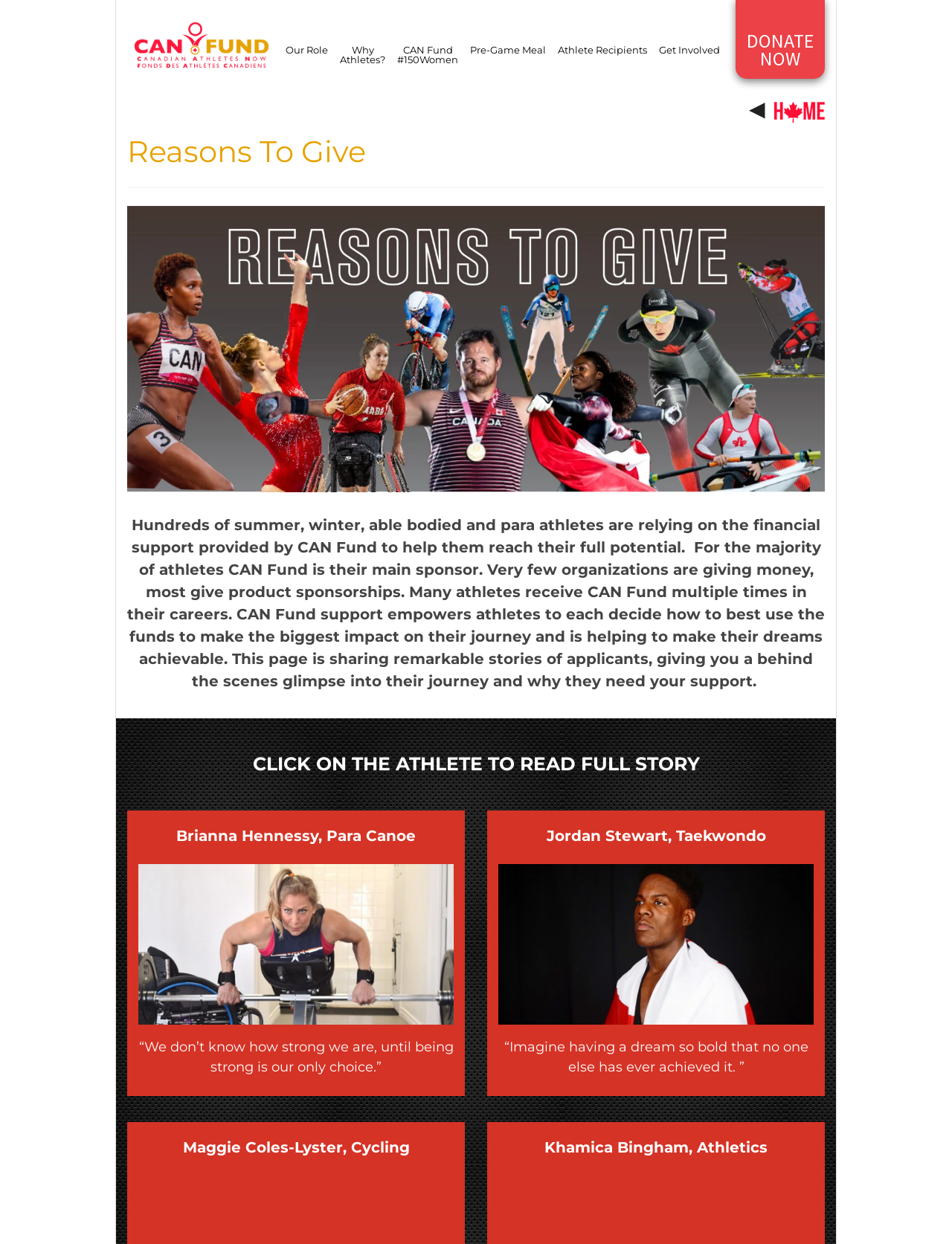How many athlete stories are featured on this page?
Based on the image, give a concise answer in the form of a single word or short phrase.

4